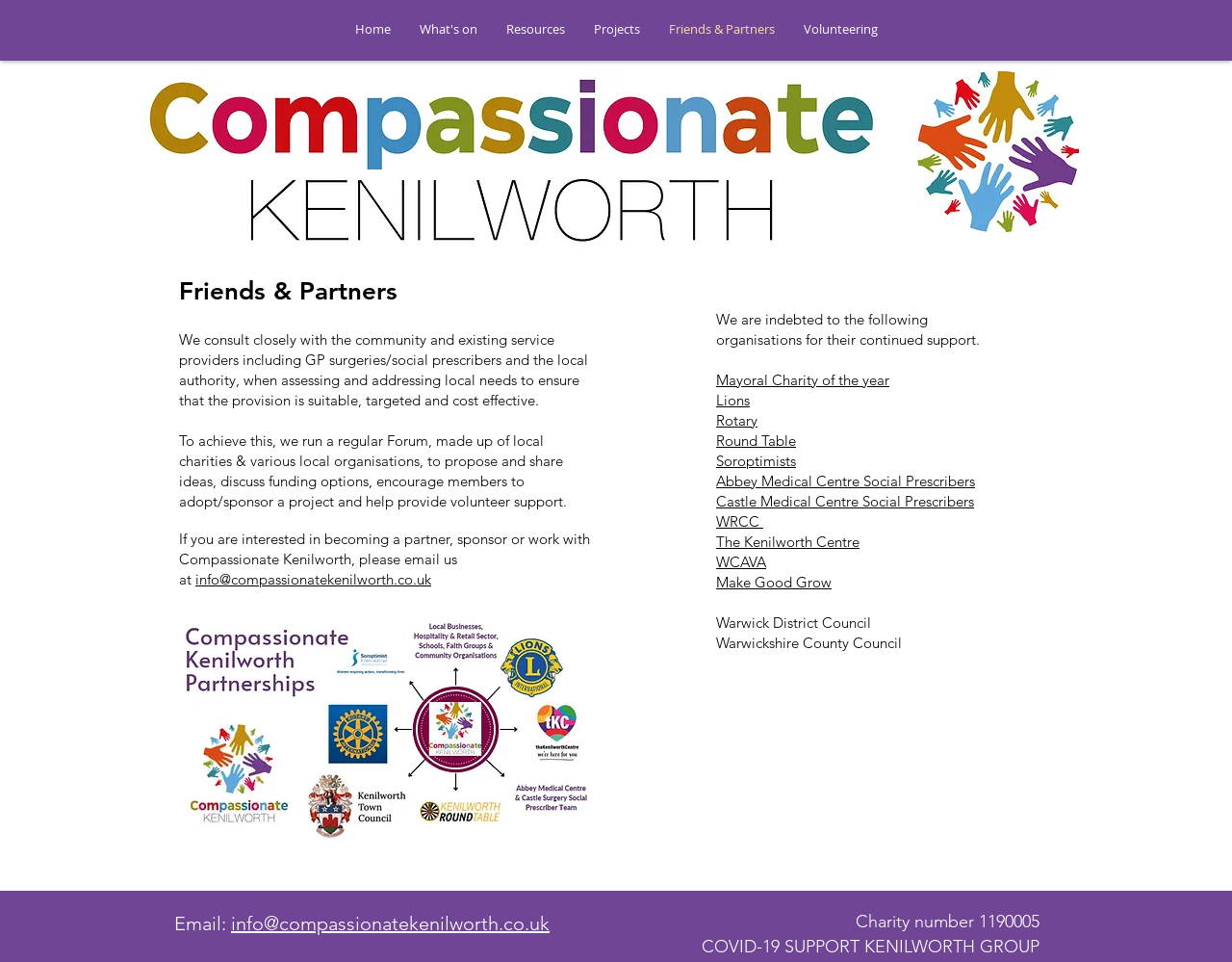How many organizations are listed as supporters?
Based on the screenshot, provide a one-word or short-phrase response.

12